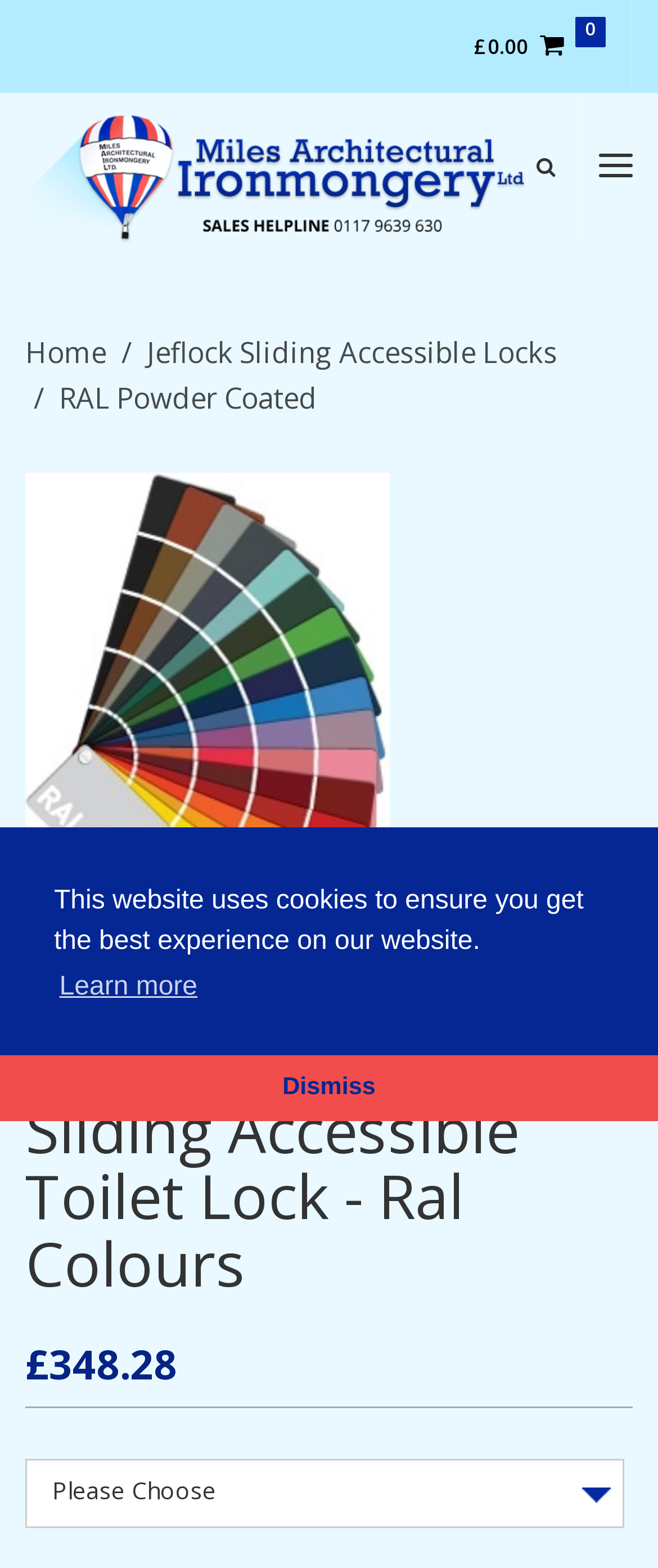Identify the bounding box coordinates of the element to click to follow this instruction: 'Select an option from the combobox'. Ensure the coordinates are four float values between 0 and 1, provided as [left, top, right, bottom].

[0.038, 0.93, 0.949, 0.975]